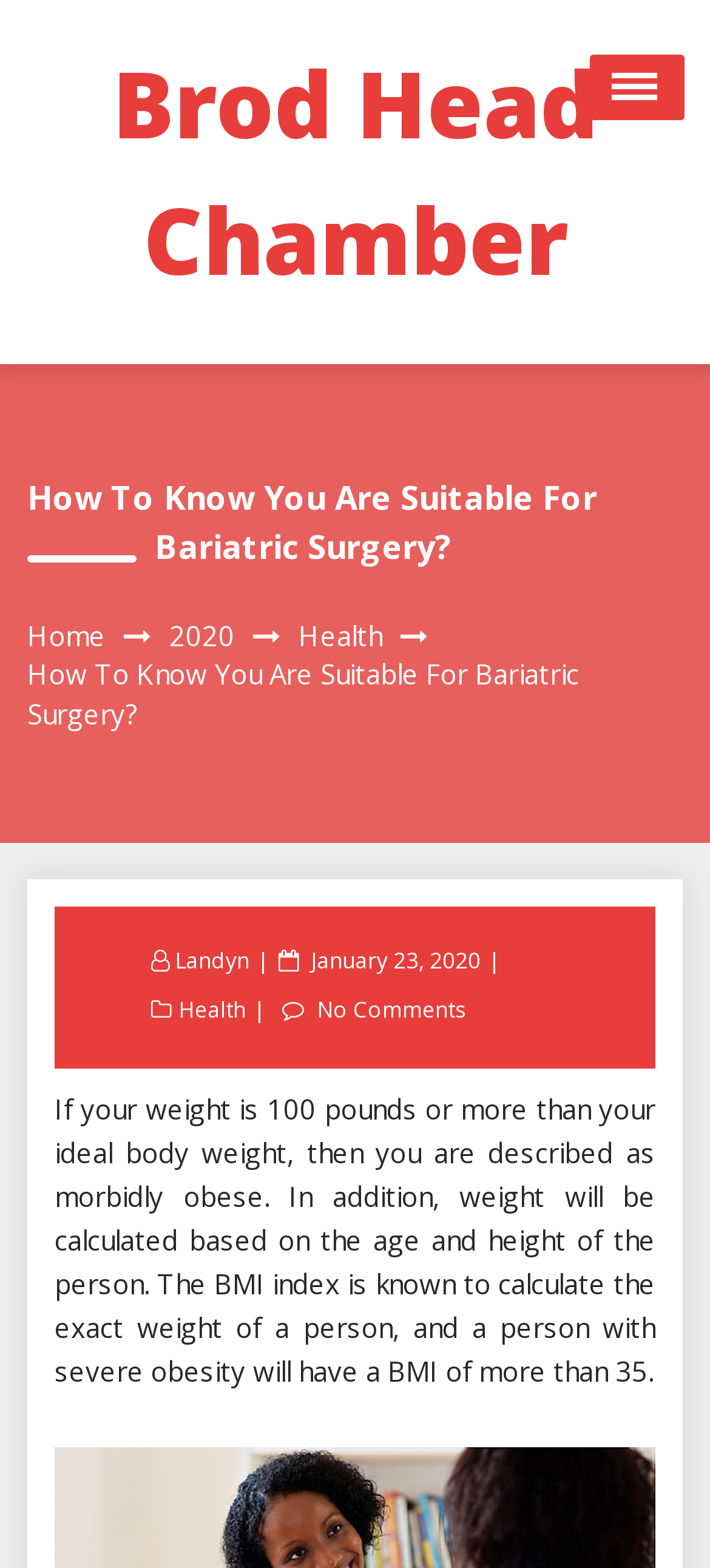Utilize the information from the image to answer the question in detail:
What is the name of the chamber?

I found the answer by looking at the heading element with the text 'Brod Head Chamber' which is located at the top of the webpage.